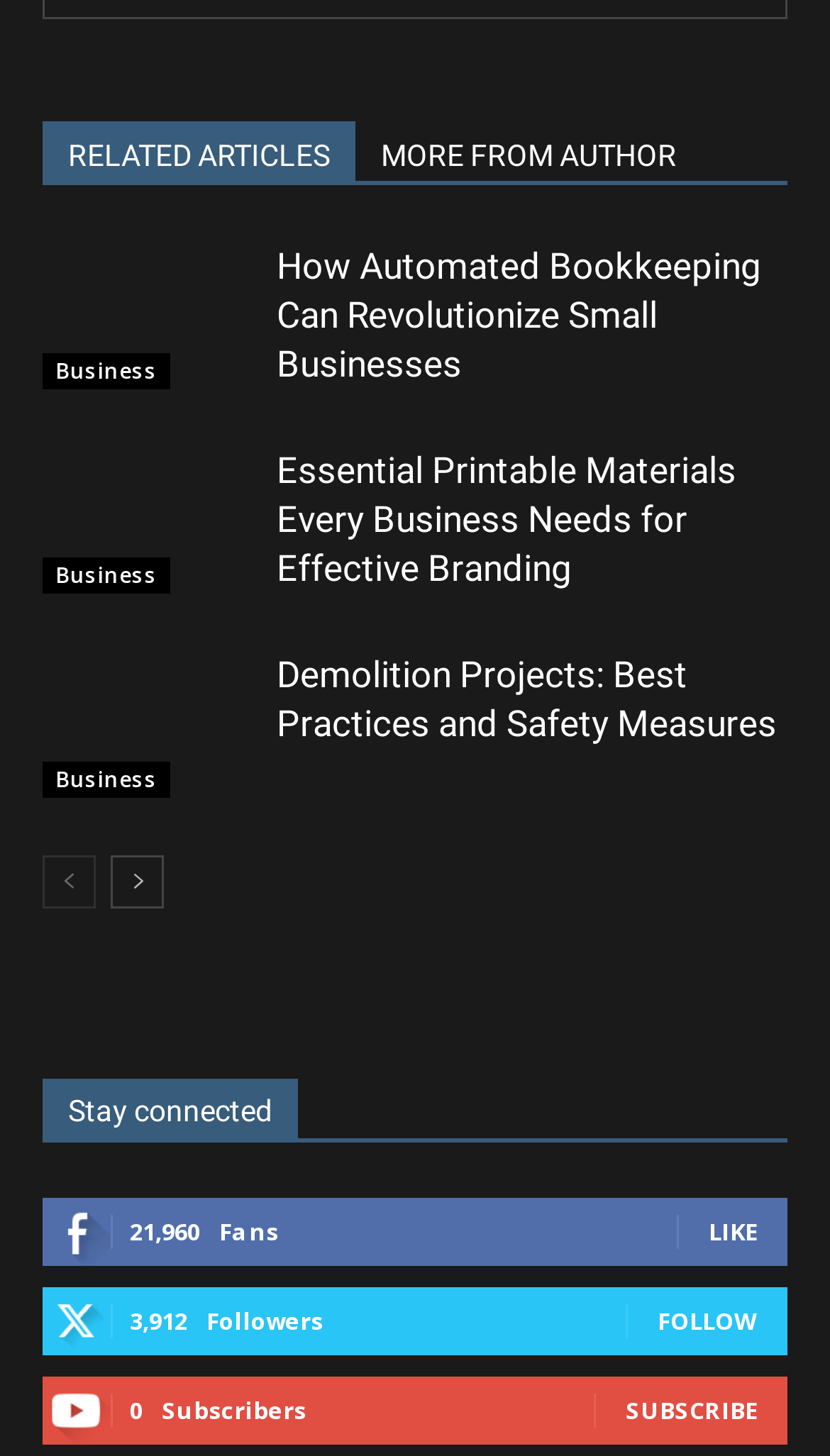What is the purpose of the 'prev-page' and 'next-page' links?
Answer the question in as much detail as possible.

The 'prev-page' and 'next-page' links are used for navigation, allowing users to move to the previous or next page of articles. These links are located at the bottom of the page with bounding box coordinates [0.051, 0.587, 0.115, 0.624] and [0.133, 0.587, 0.197, 0.624] respectively.